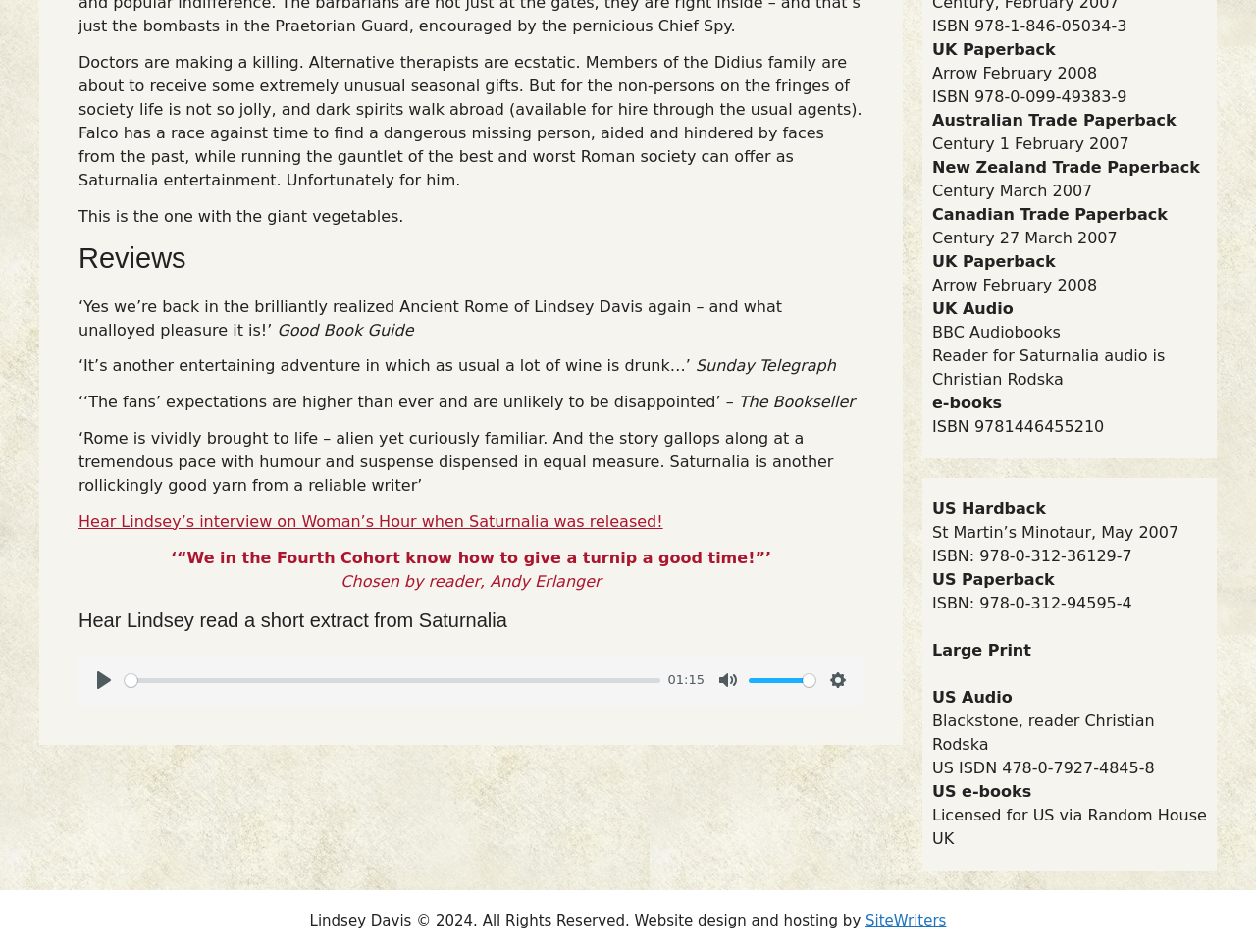Based on the element description Play 00:00 01:15 Mute Settings, identify the bounding box coordinates for the UI element. The coordinates should be in the format (top-left x, top-left y, bottom-right x, bottom-right y) and within the 0 to 1 range.

[0.062, 0.688, 0.688, 0.742]